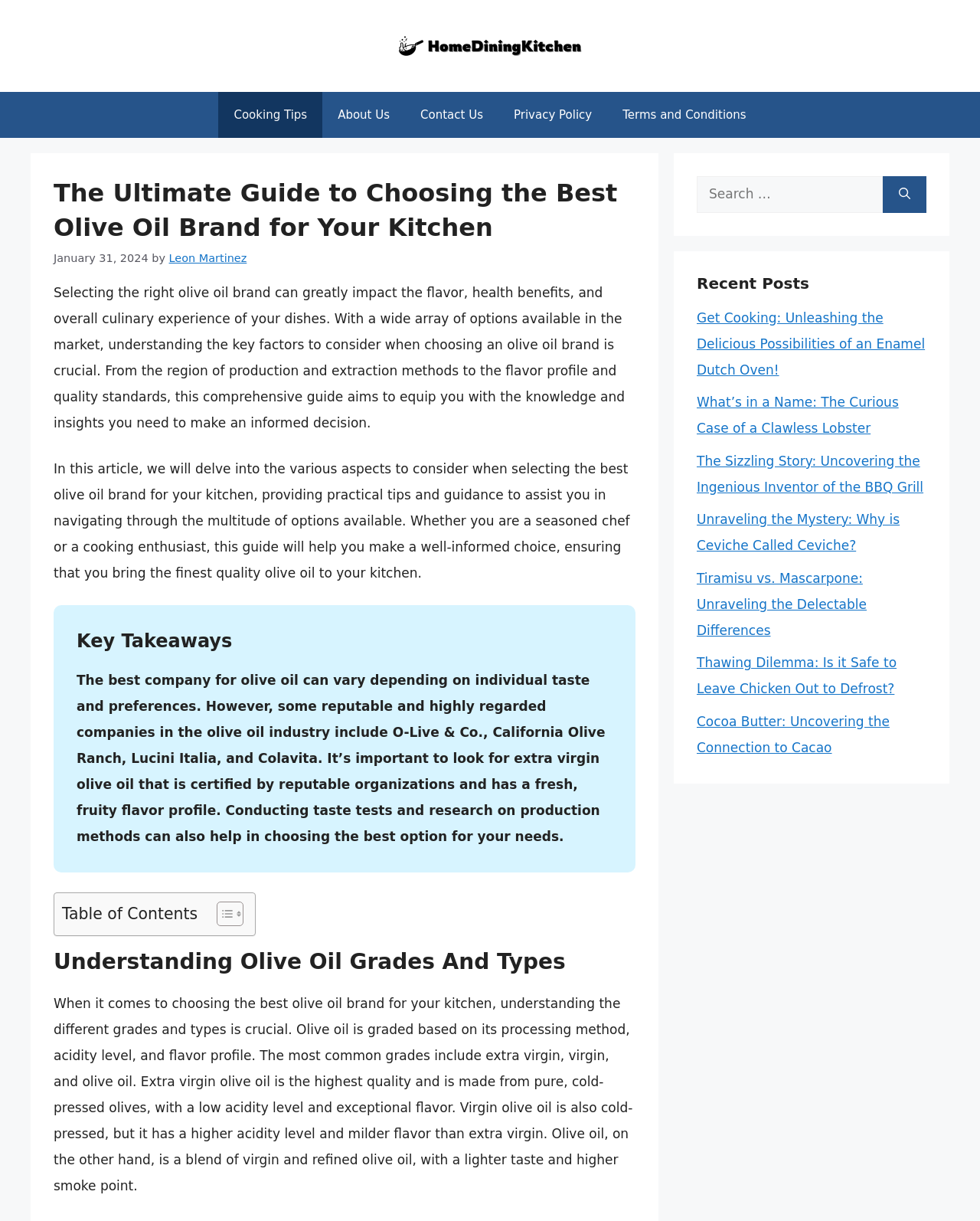Utilize the information from the image to answer the question in detail:
What is the main topic of this article?

The main topic of this article is olive oil, as indicated by the heading 'The Ultimate Guide to Choosing the Best Olive Oil Brand for Your Kitchen' and the content of the article, which discusses the factors to consider when selecting an olive oil brand.